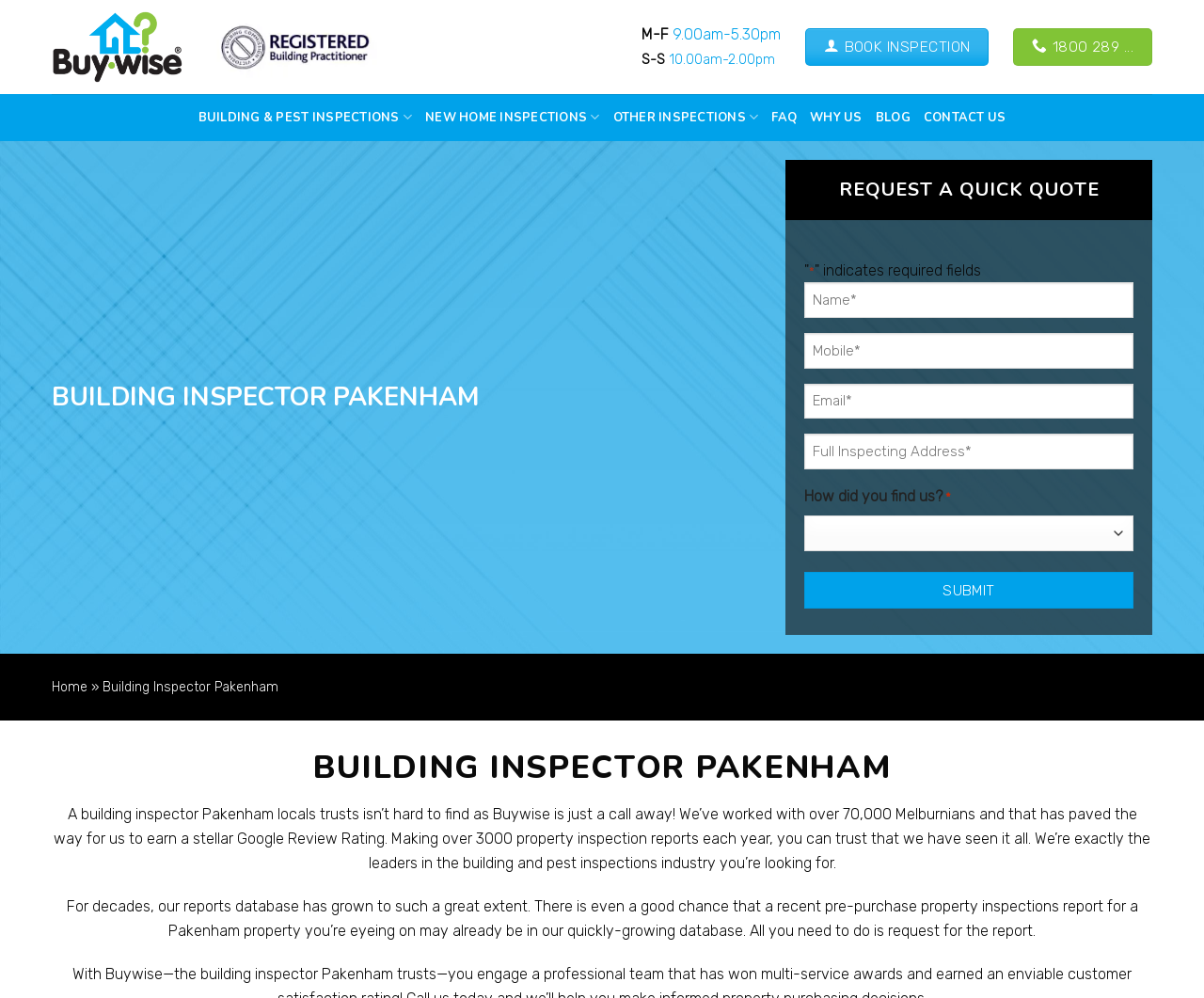Identify the bounding box coordinates for the UI element described by the following text: "title="Building and Pest Inspections Melbourne"". Provide the coordinates as four float numbers between 0 and 1, in the format [left, top, right, bottom].

[0.043, 0.007, 0.152, 0.087]